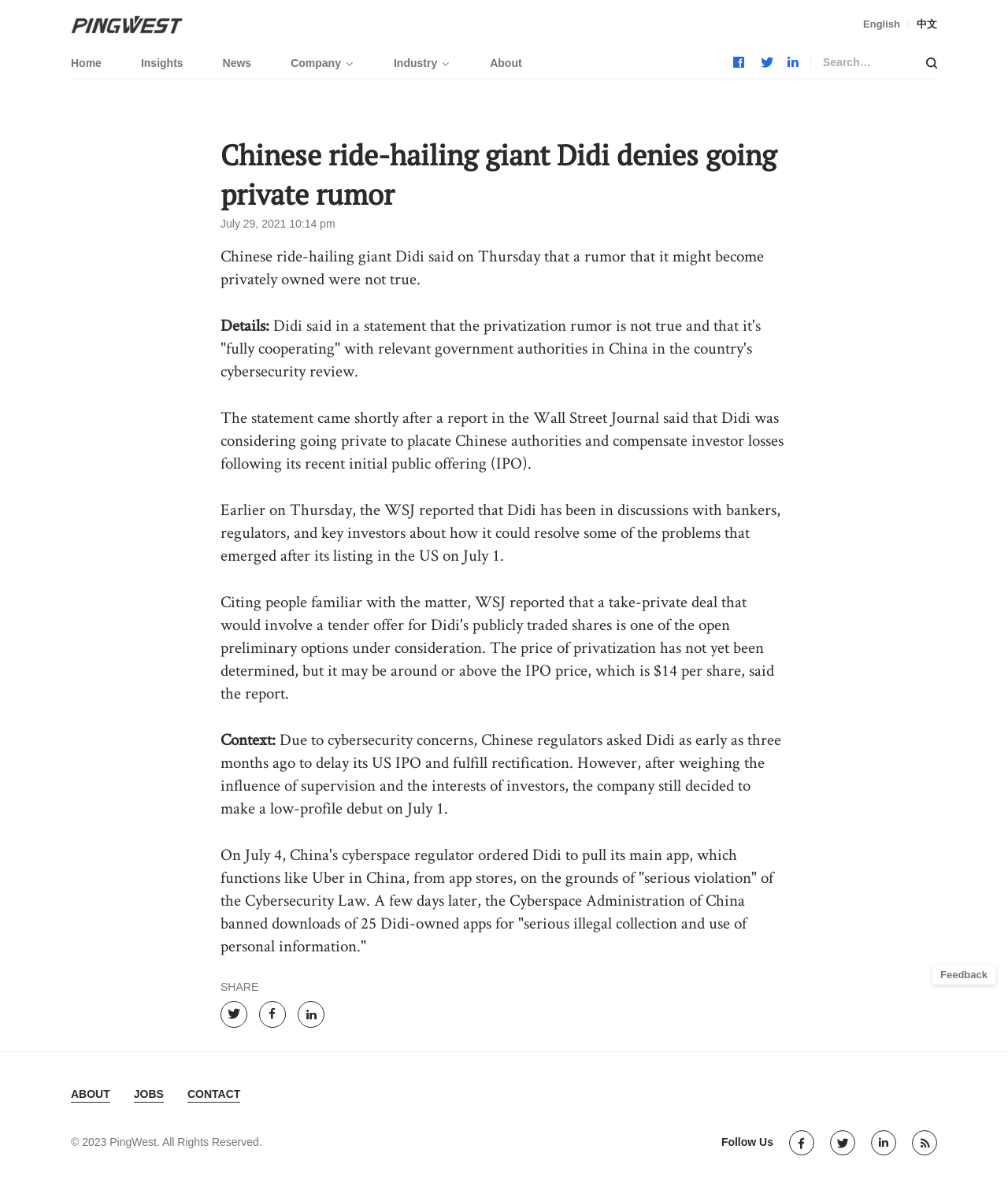Locate the bounding box coordinates of the element you need to click to accomplish the task described by this instruction: "Search for something".

[0.816, 0.047, 0.91, 0.06]